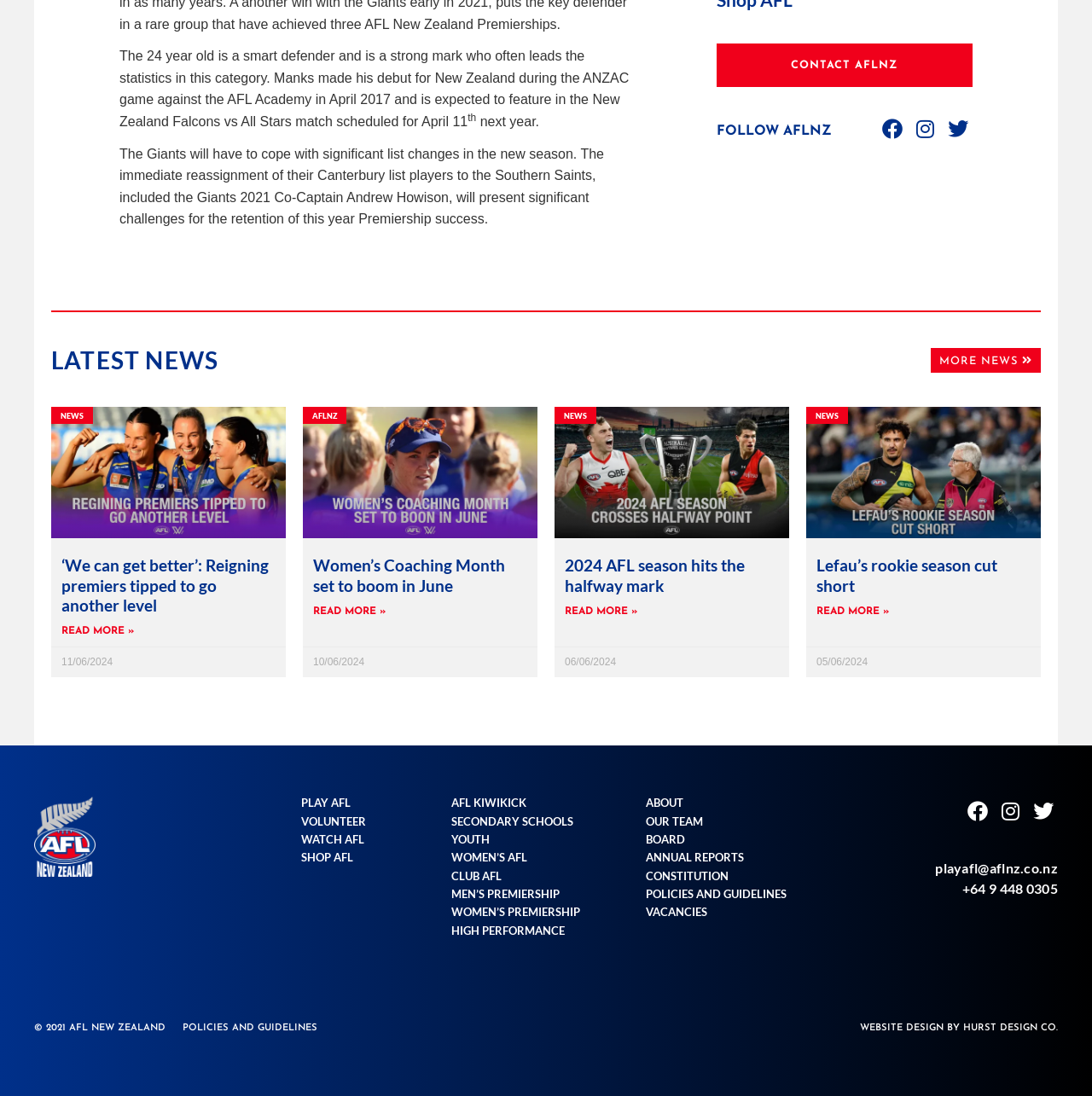Please provide a brief answer to the question using only one word or phrase: 
What is the purpose of the 'CONTACT AFLNZ' link?

To contact AFLNZ